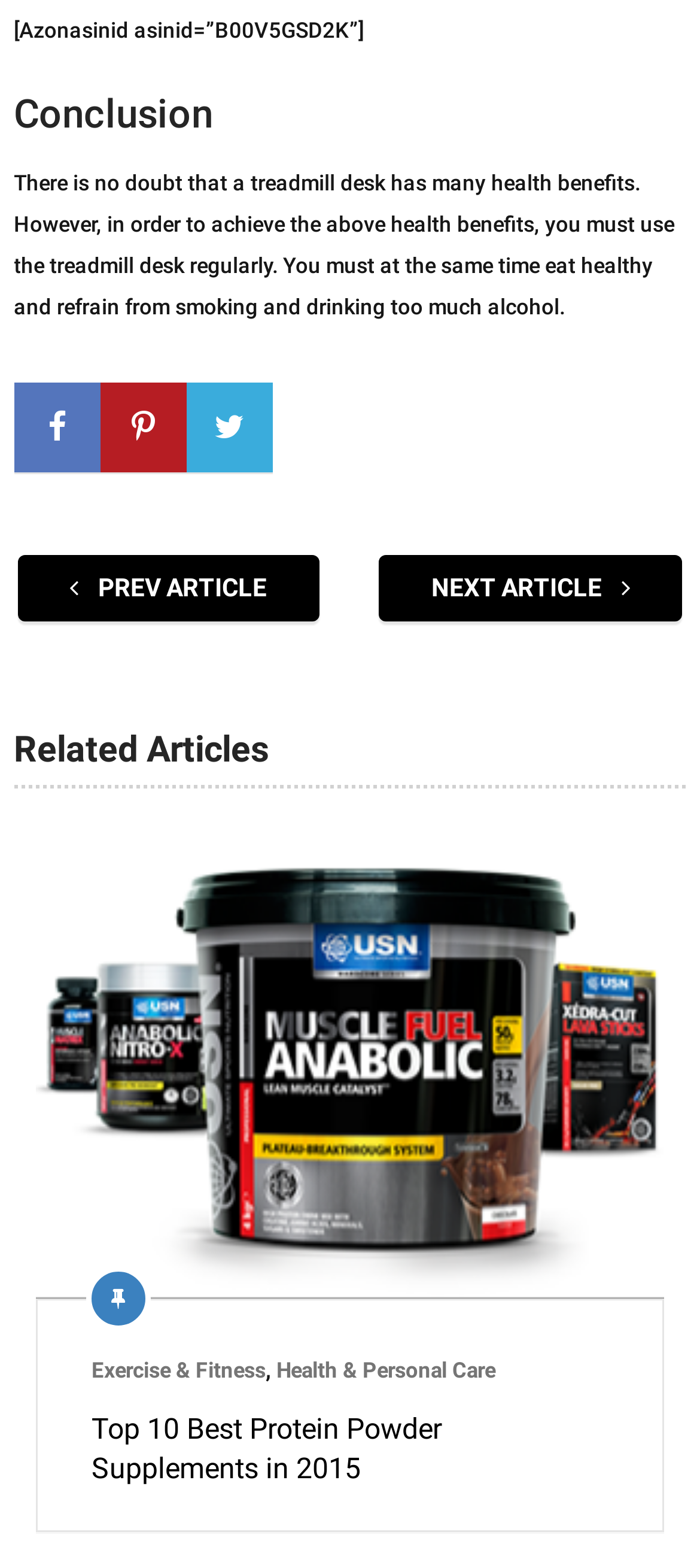Select the bounding box coordinates of the element I need to click to carry out the following instruction: "Click on the previous article".

[0.025, 0.354, 0.456, 0.397]